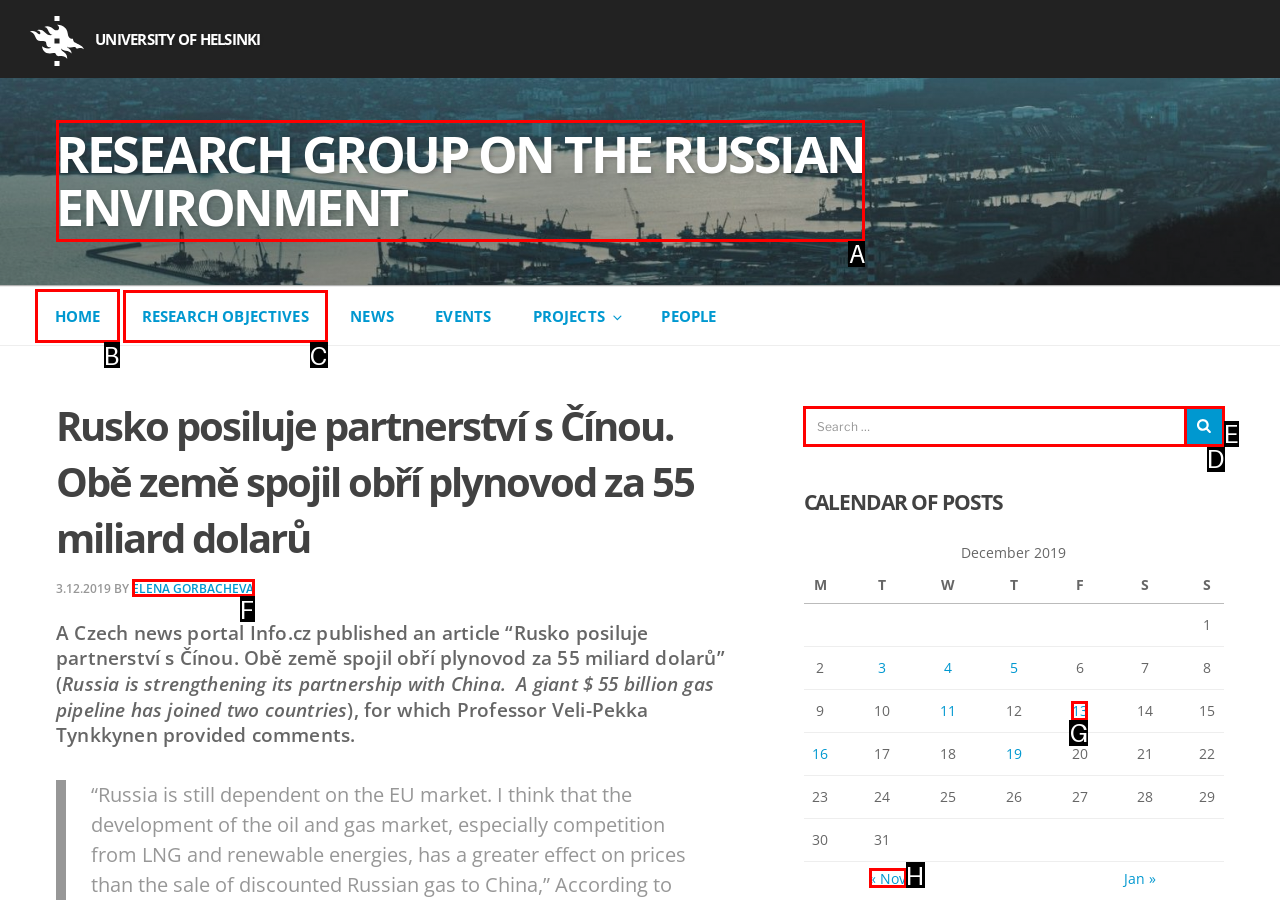Identify which lettered option completes the task: Click the 'HOME' link. Provide the letter of the correct choice.

B